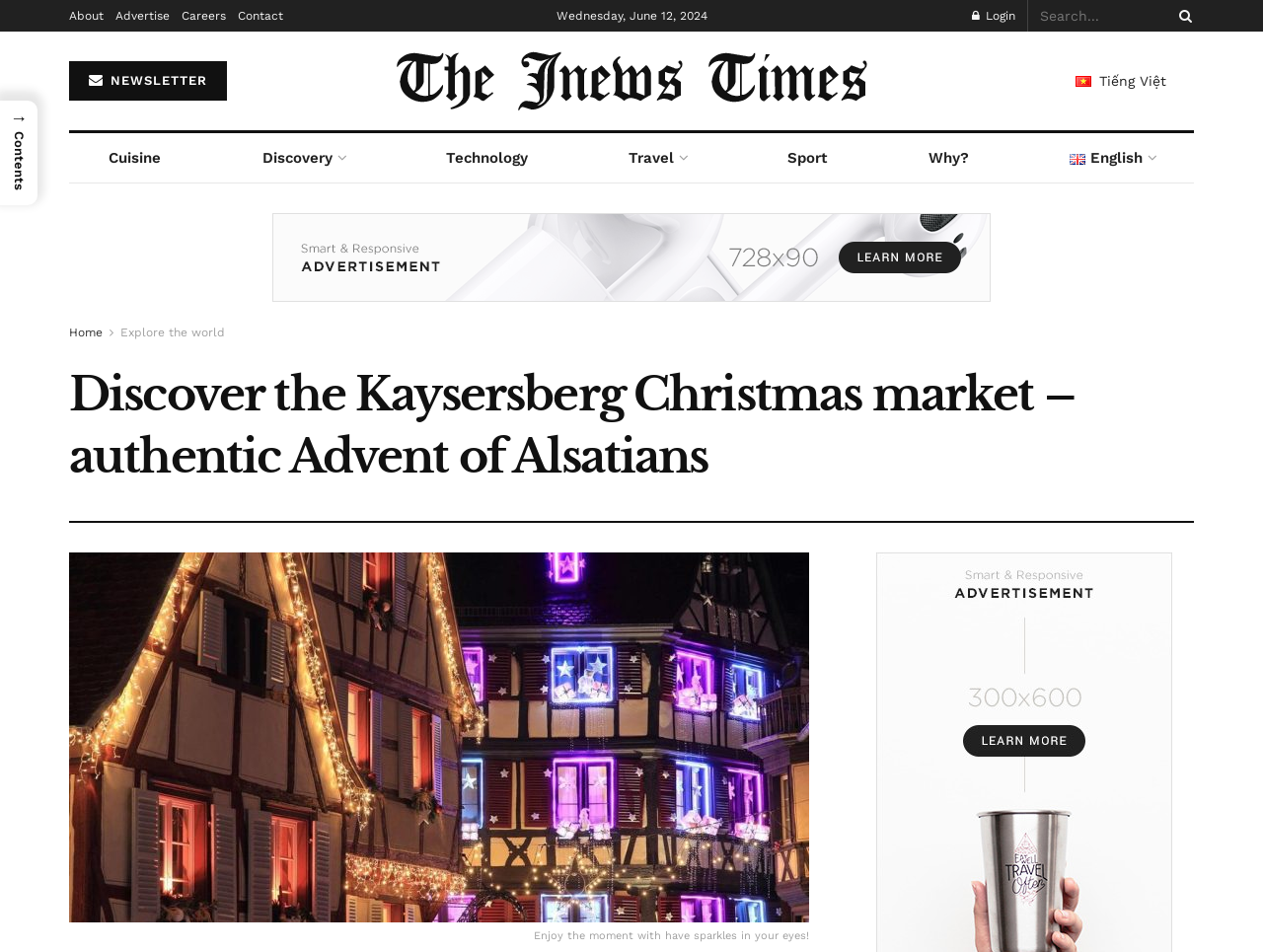Please find the bounding box coordinates of the element that must be clicked to perform the given instruction: "Explore the world". The coordinates should be four float numbers from 0 to 1, i.e., [left, top, right, bottom].

[0.095, 0.342, 0.178, 0.356]